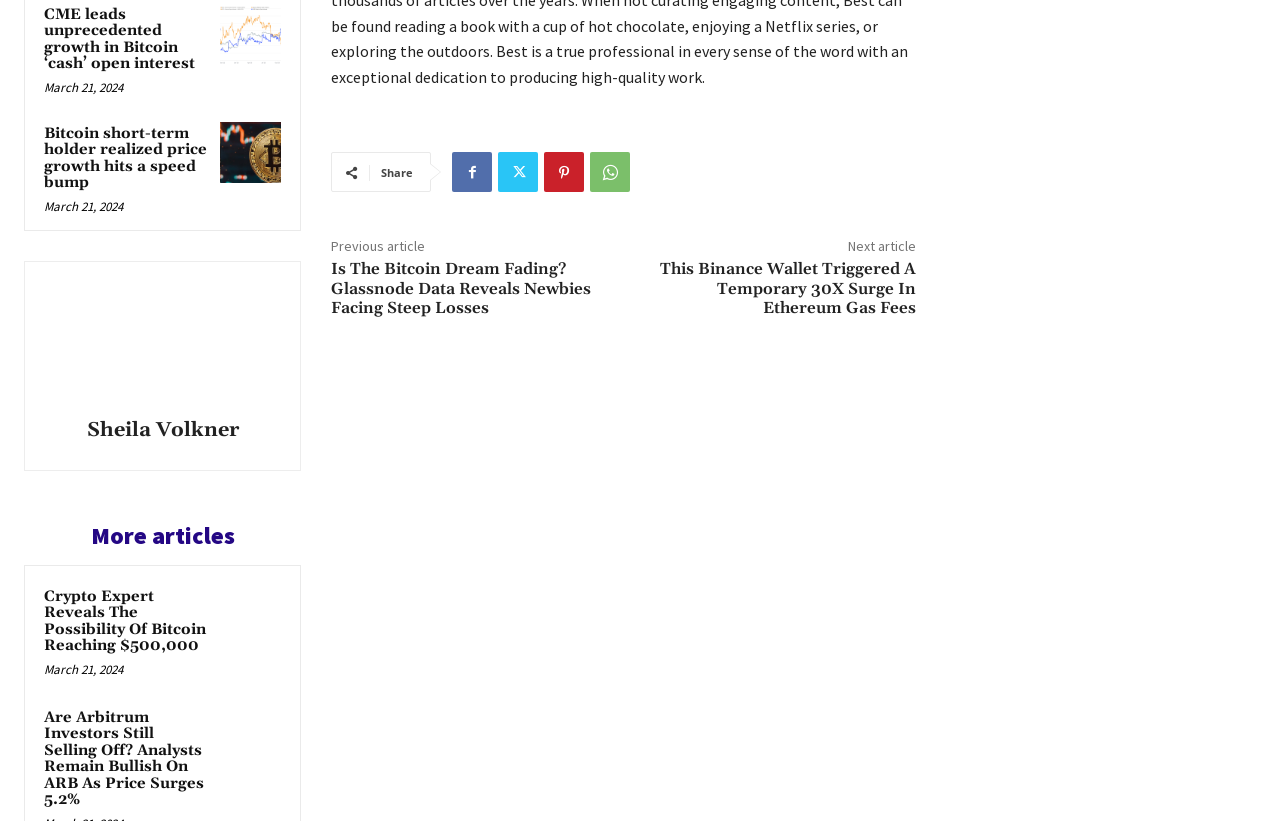Pinpoint the bounding box coordinates of the clickable element to carry out the following instruction: "View the previous article."

[0.259, 0.289, 0.332, 0.311]